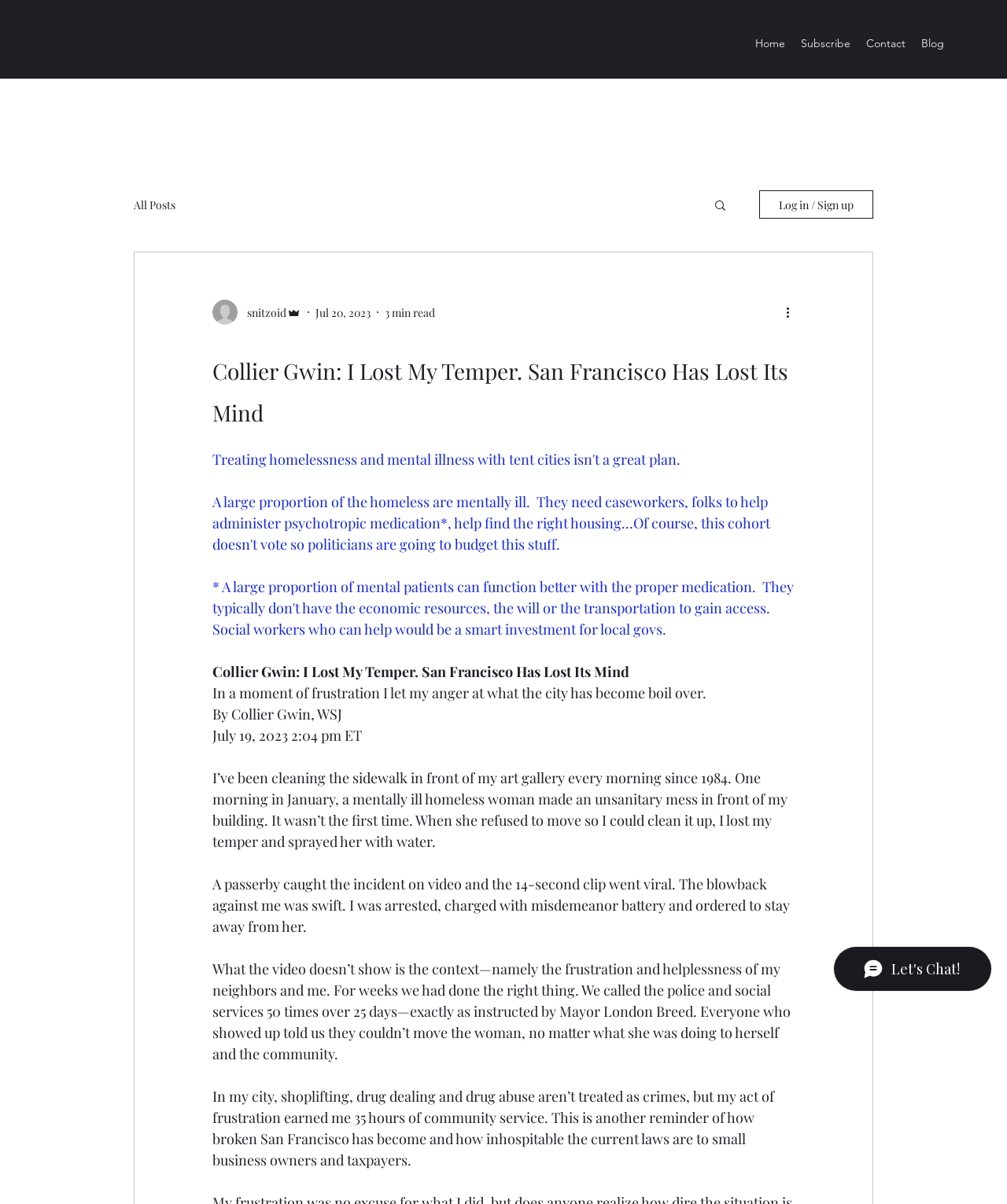Using the description: "Subscribe", identify the bounding box of the corresponding UI element in the screenshot.

[0.788, 0.026, 0.852, 0.046]